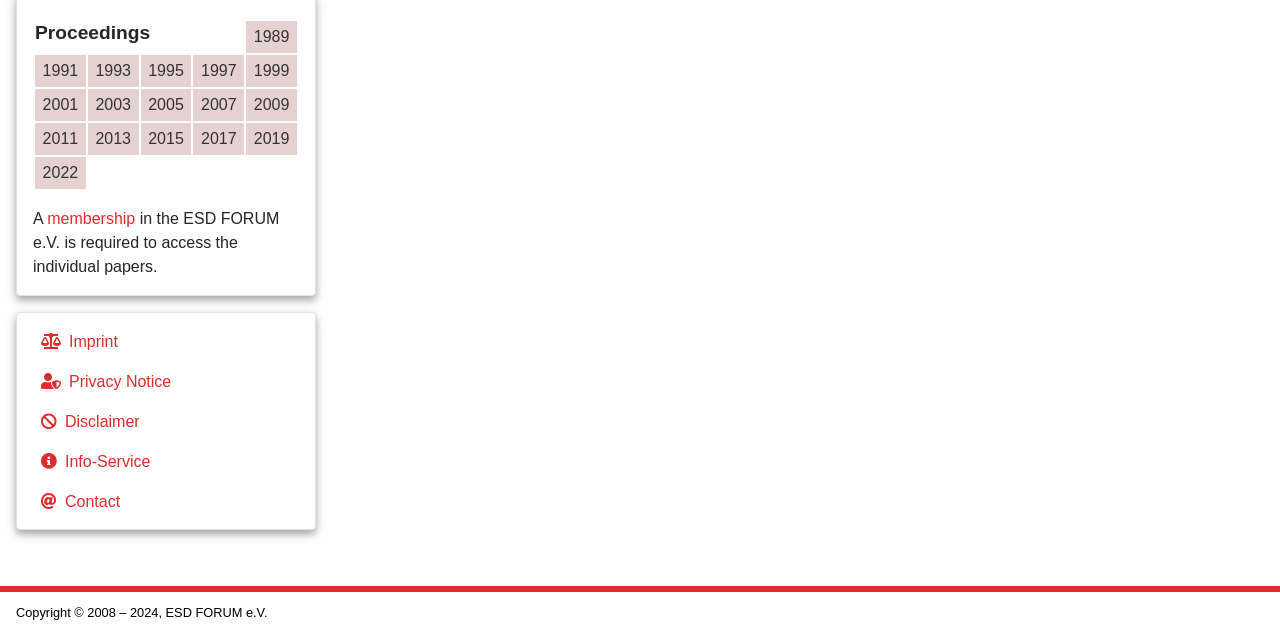Find the UI element described as: "Tools" and predict its bounding box coordinates. Ensure the coordinates are four float numbers between 0 and 1, [left, top, right, bottom].

None